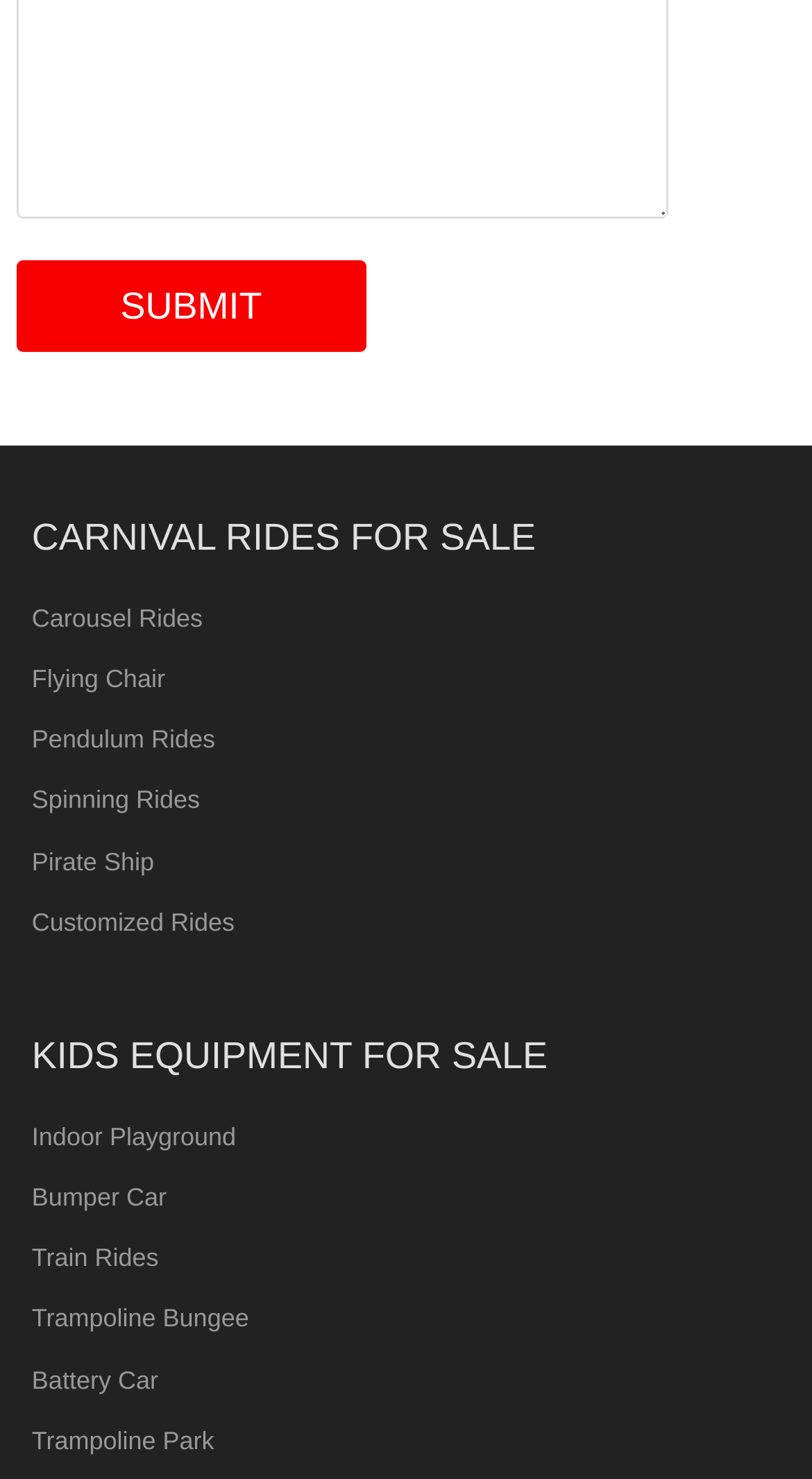From the element description name="submit" title="Post Comment" value="SUBMIT", predict the bounding box coordinates of the UI element. The coordinates must be specified in the format (top-left x, top-left y, bottom-right x, bottom-right y) and should be within the 0 to 1 range.

[0.02, 0.176, 0.451, 0.238]